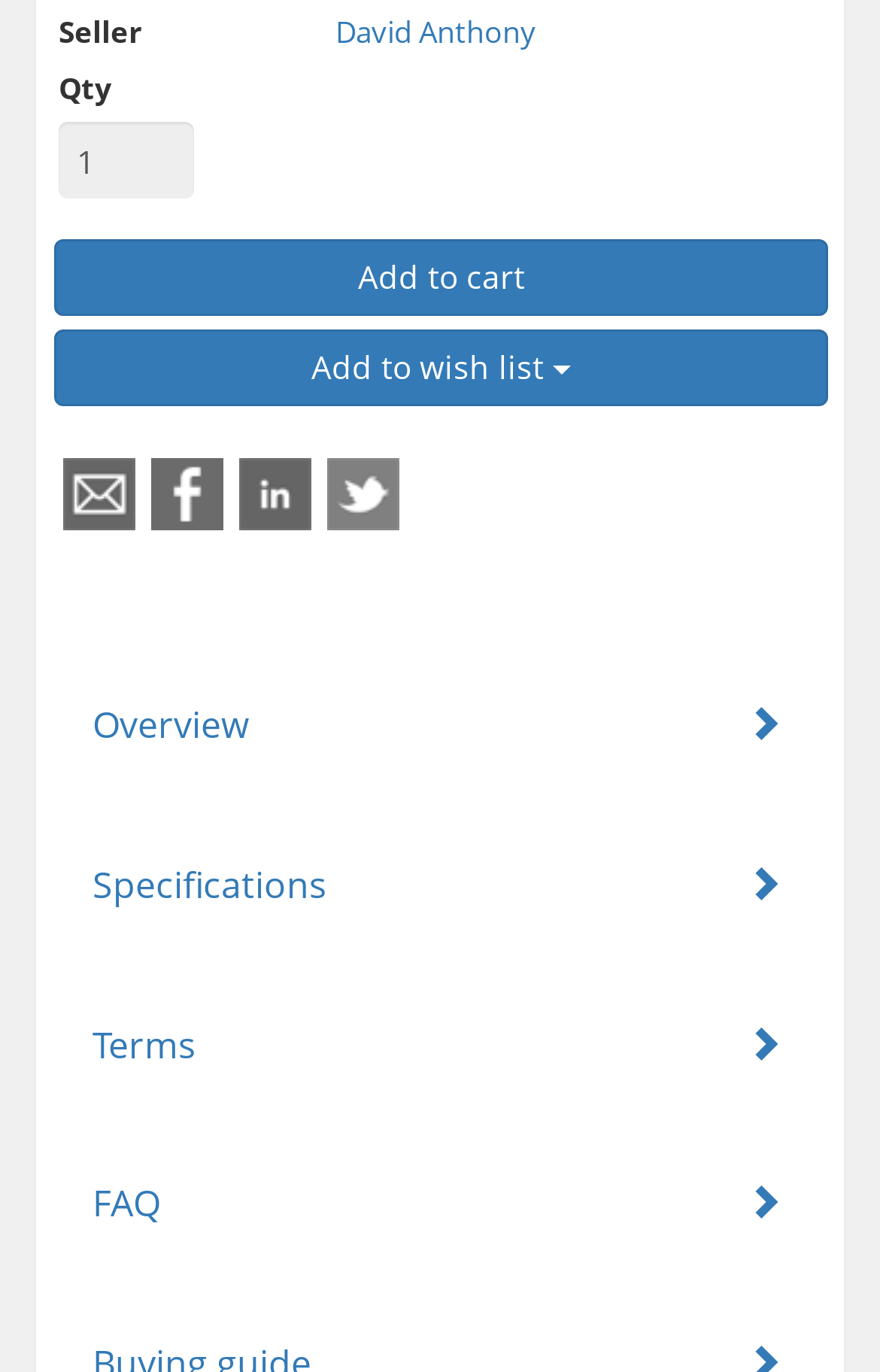Determine the bounding box coordinates for the clickable element to execute this instruction: "View seller information". Provide the coordinates as four float numbers between 0 and 1, i.e., [left, top, right, bottom].

[0.381, 0.008, 0.609, 0.038]